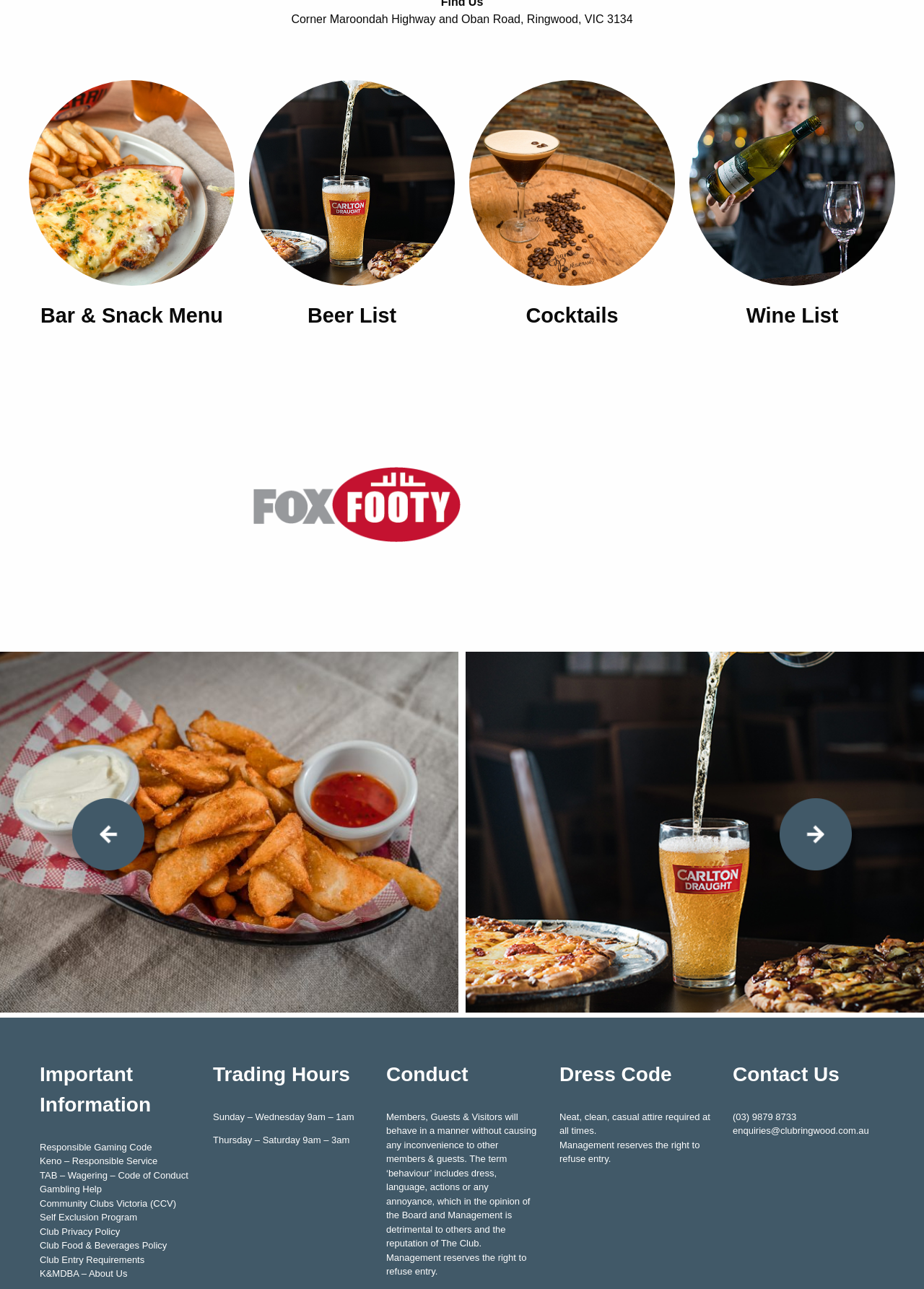Please determine the bounding box coordinates of the section I need to click to accomplish this instruction: "Explore Cocktails".

[0.508, 0.062, 0.73, 0.257]